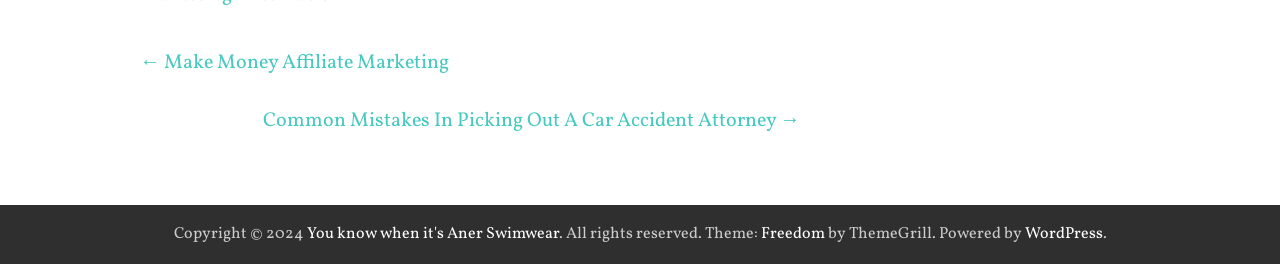How many links are in the footer section? Using the information from the screenshot, answer with a single word or phrase.

4